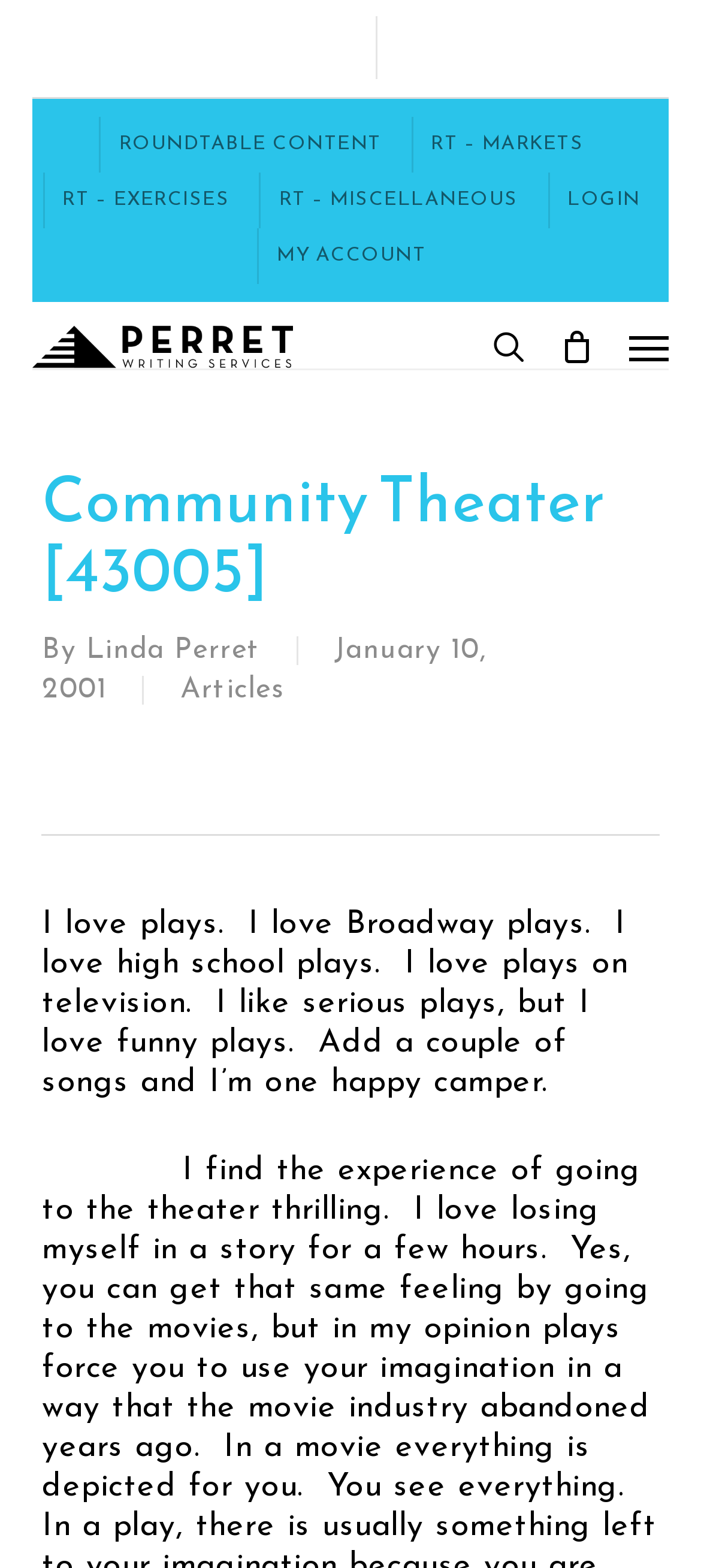Pinpoint the bounding box coordinates for the area that should be clicked to perform the following instruction: "Click on FACEBOOK".

[0.462, 0.01, 0.535, 0.05]